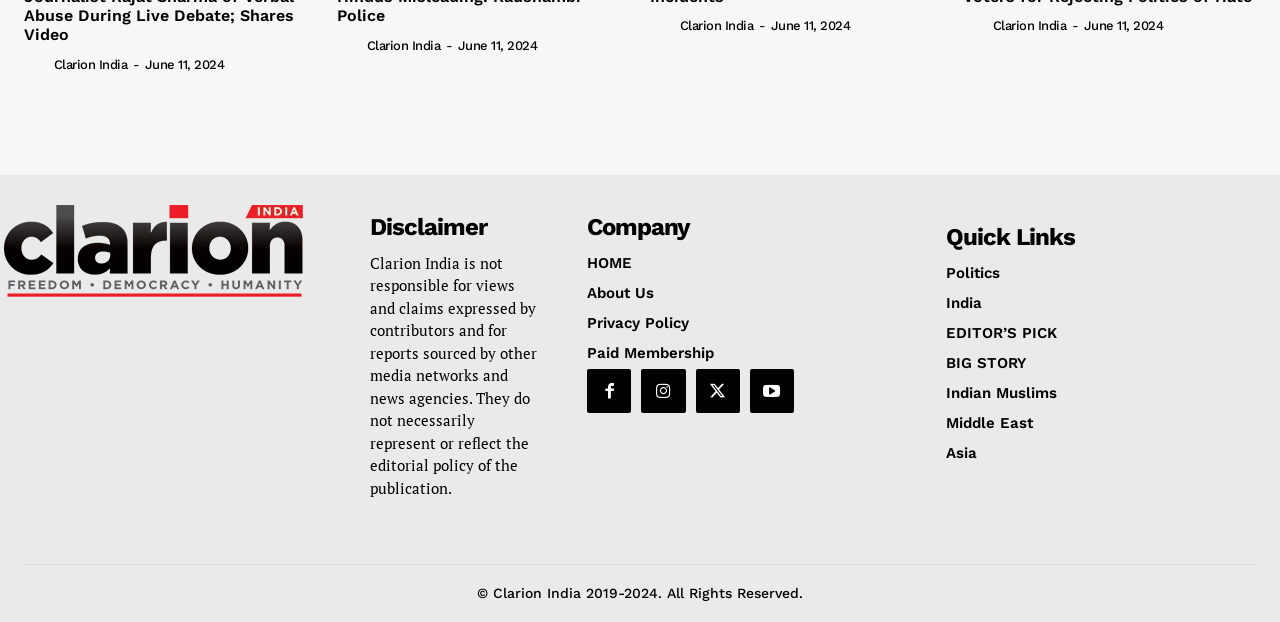Respond with a single word or short phrase to the following question: 
What is the name of the publication?

Clarion India